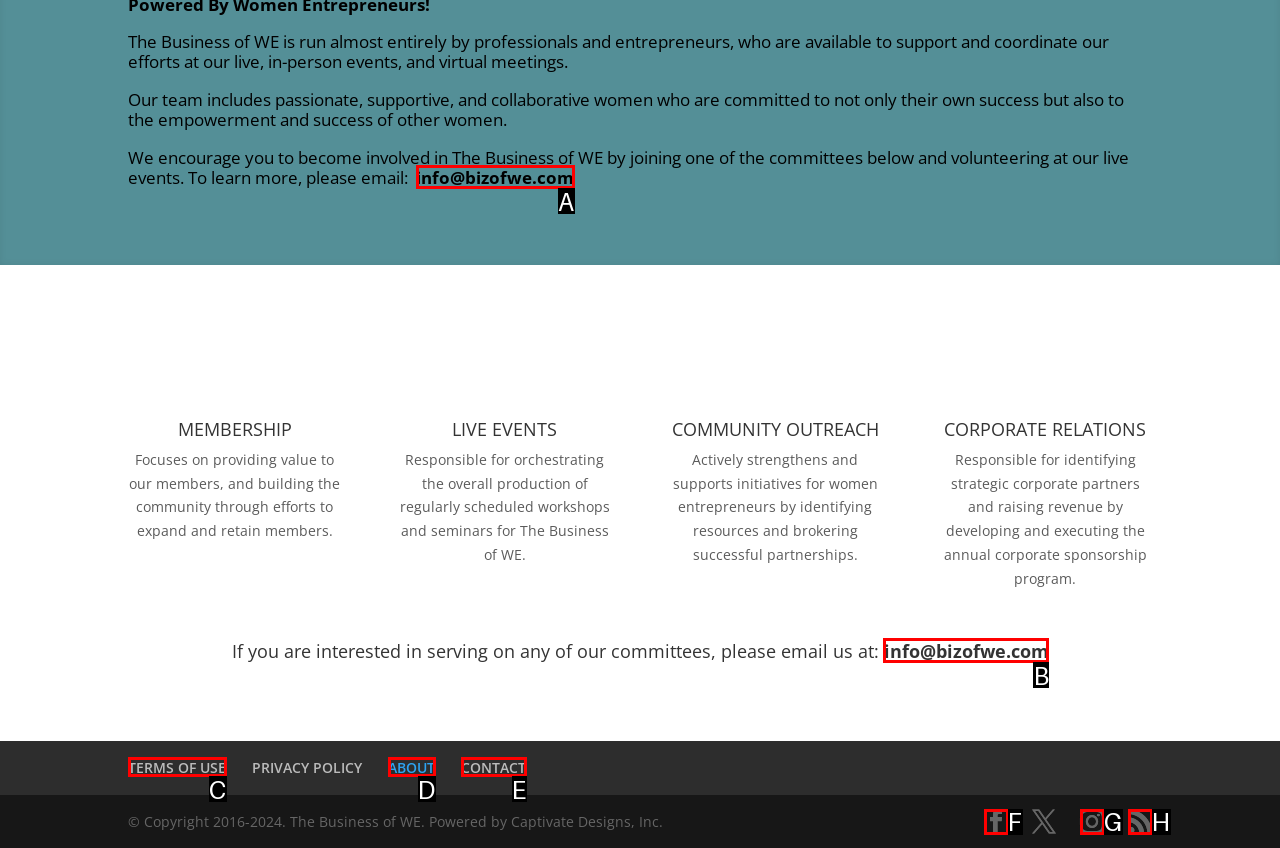Look at the description: CONTACT
Determine the letter of the matching UI element from the given choices.

E